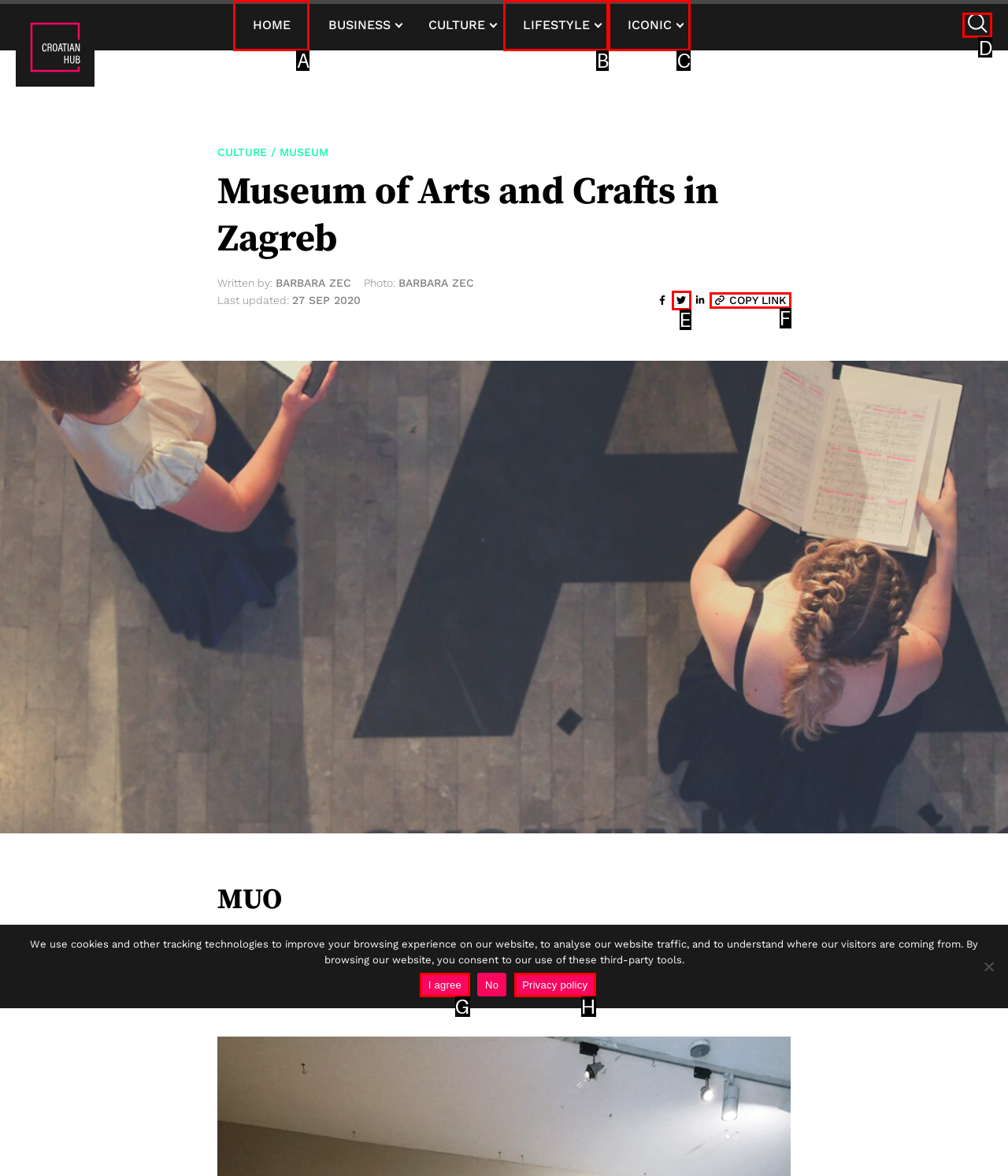Which HTML element should be clicked to complete the following task: Click the HOME link?
Answer with the letter corresponding to the correct choice.

A